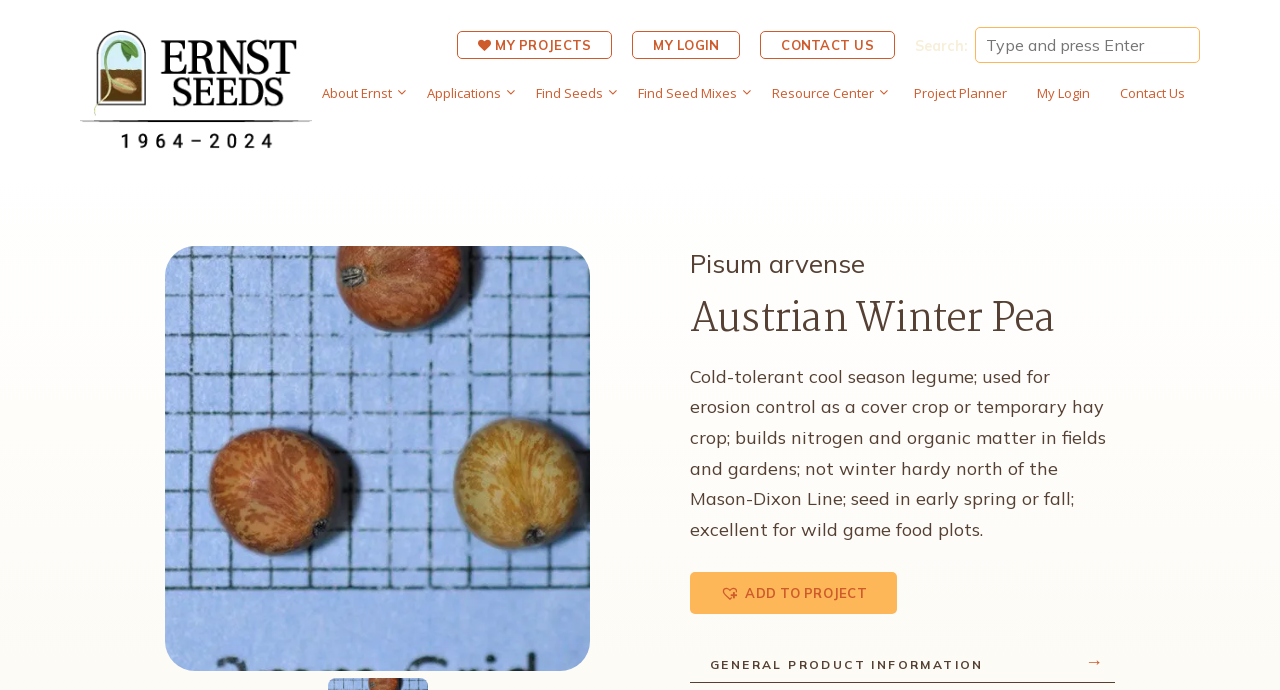Identify the bounding box coordinates of the section to be clicked to complete the task described by the following instruction: "View general product information". The coordinates should be four float numbers between 0 and 1, formatted as [left, top, right, bottom].

[0.555, 0.95, 0.84, 0.976]